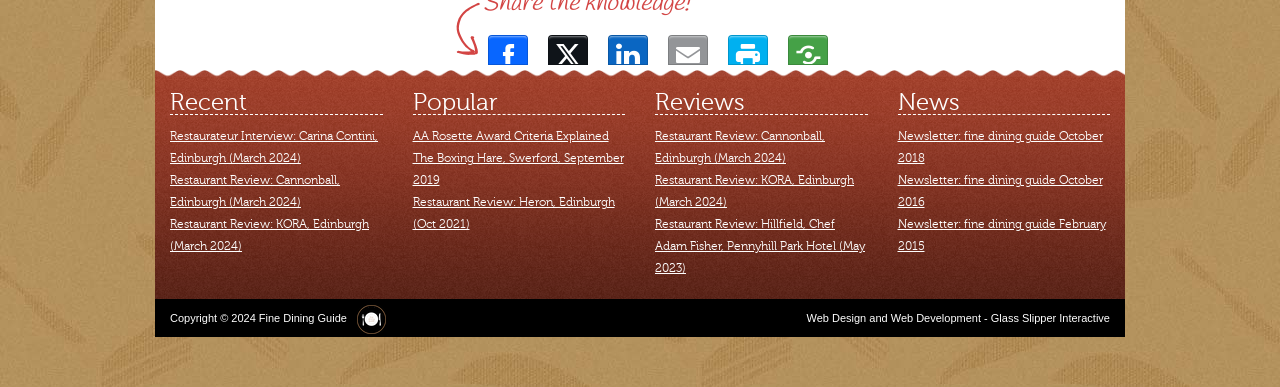How many headings are on the webpage?
Please respond to the question with as much detail as possible.

I found four headings on the webpage: 'Recent', 'Popular', 'Reviews', and 'News', each with a corresponding set of links underneath.